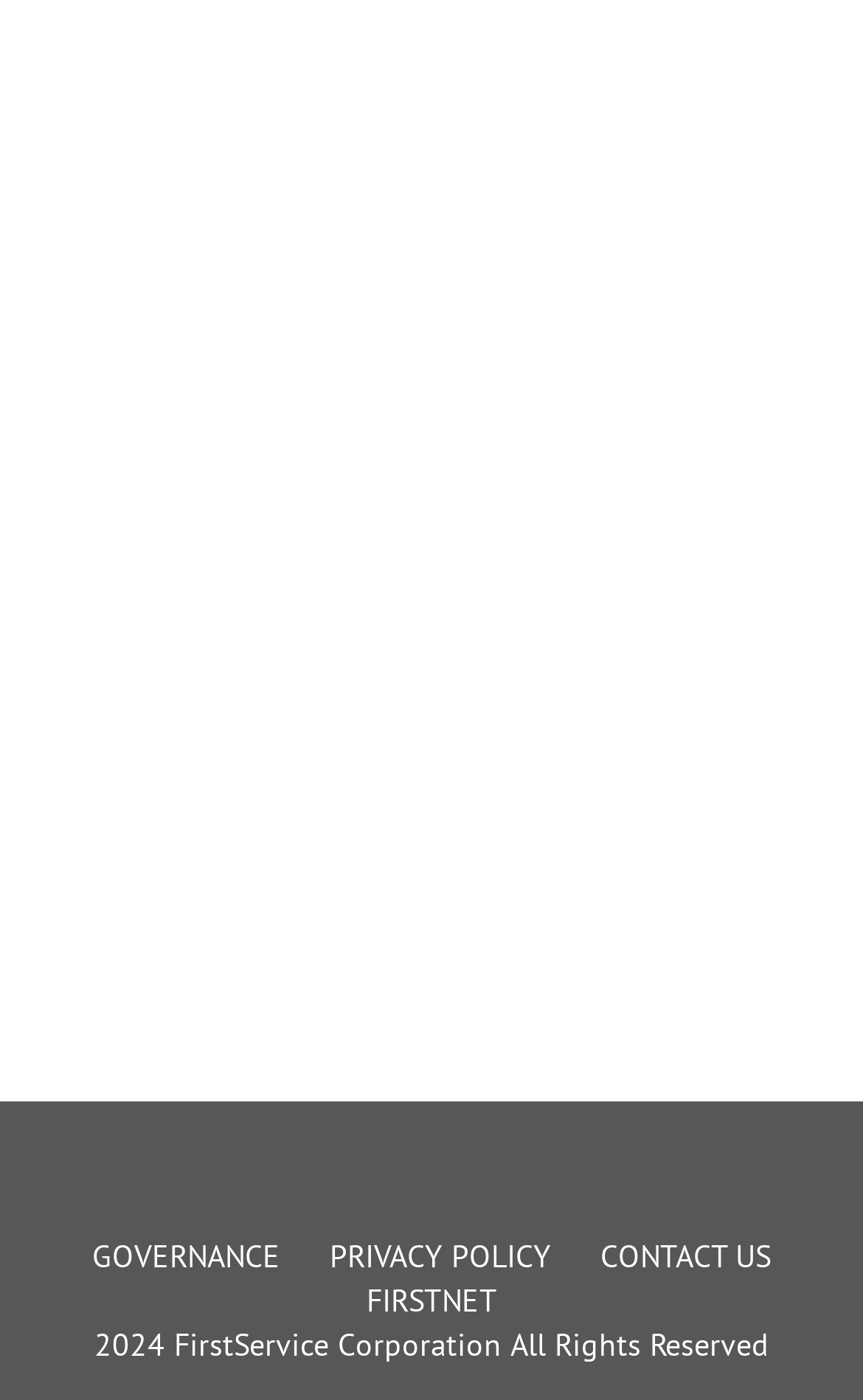What is the year mentioned at the bottom of the page?
Use the screenshot to answer the question with a single word or phrase.

2024